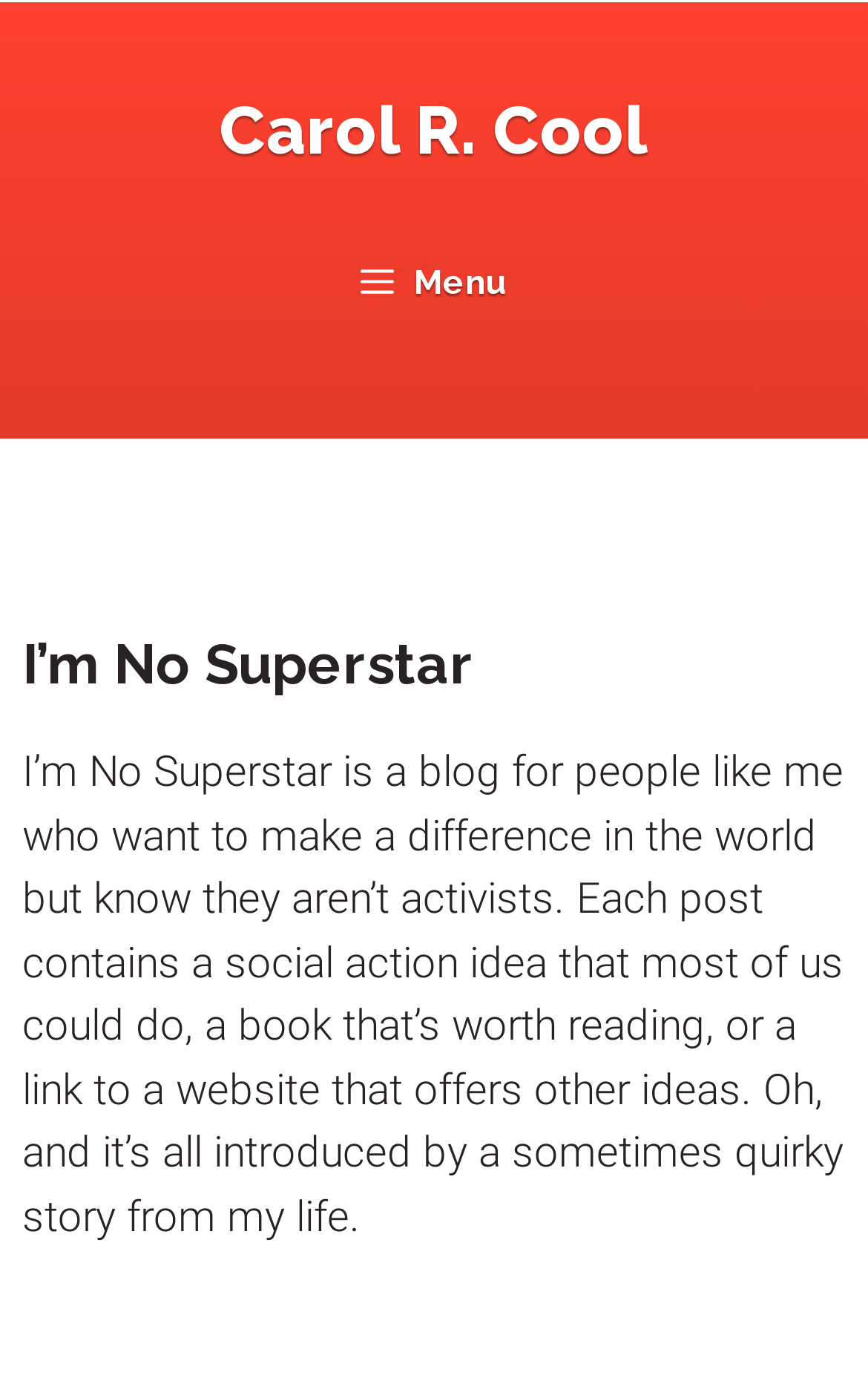Identify the bounding box coordinates for the UI element described by the following text: "Menu". Provide the coordinates as four float numbers between 0 and 1, in the format [left, top, right, bottom].

[0.103, 0.157, 0.897, 0.254]